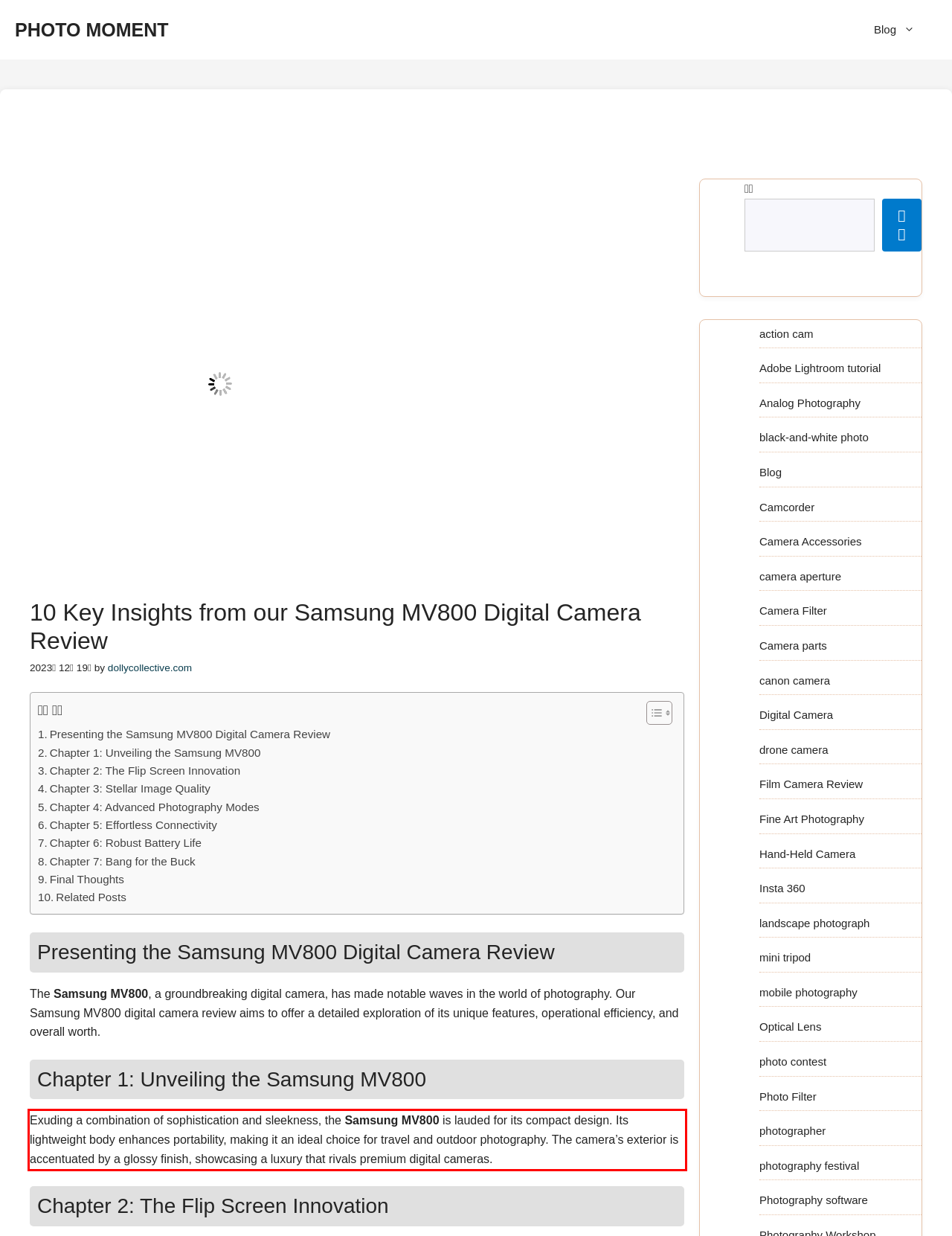Please take the screenshot of the webpage, find the red bounding box, and generate the text content that is within this red bounding box.

Exuding a combination of sophistication and sleekness, the Samsung MV800 is lauded for its compact design. Its lightweight body enhances portability, making it an ideal choice for travel and outdoor photography. The camera’s exterior is accentuated by a glossy finish, showcasing a luxury that rivals premium digital cameras.